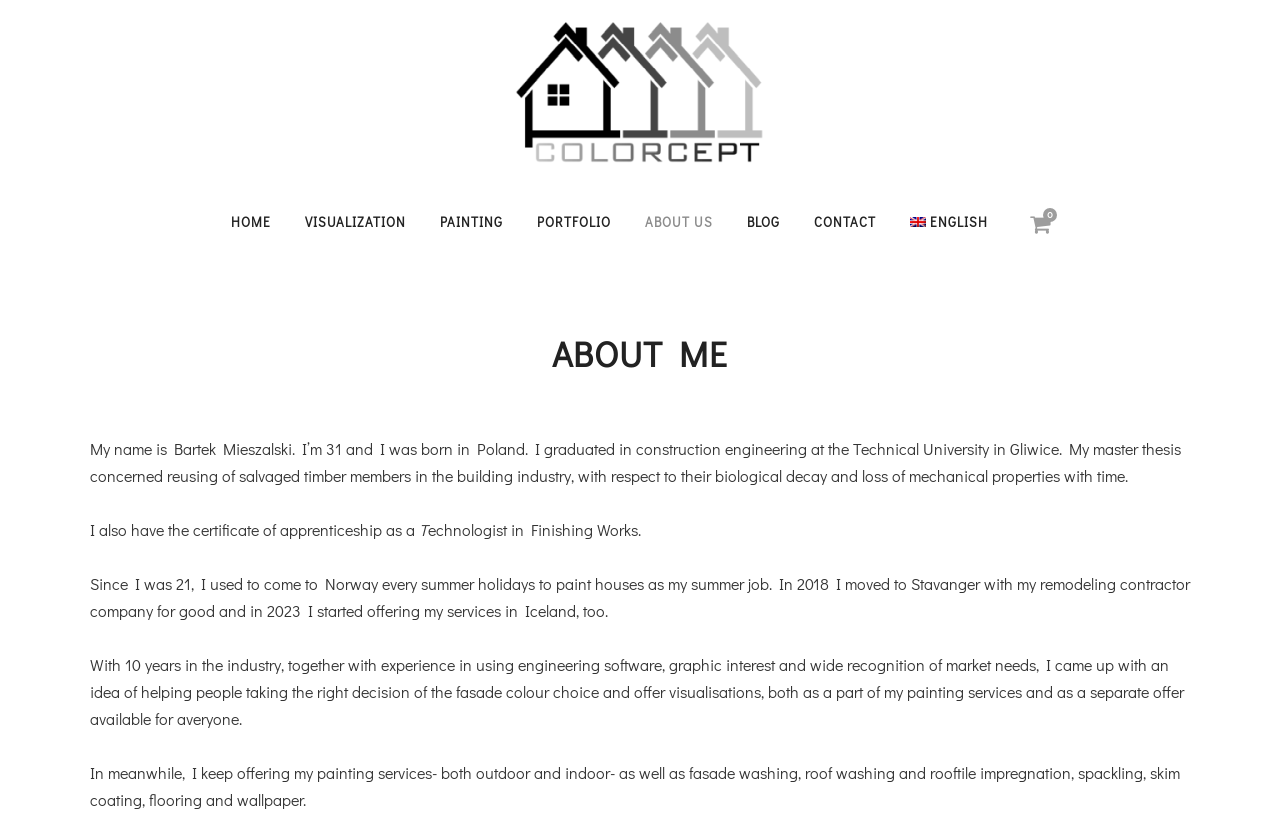Please identify the bounding box coordinates of the element's region that needs to be clicked to fulfill the following instruction: "Click the ABOUT US link". The bounding box coordinates should consist of four float numbers between 0 and 1, i.e., [left, top, right, bottom].

[0.491, 0.232, 0.57, 0.296]